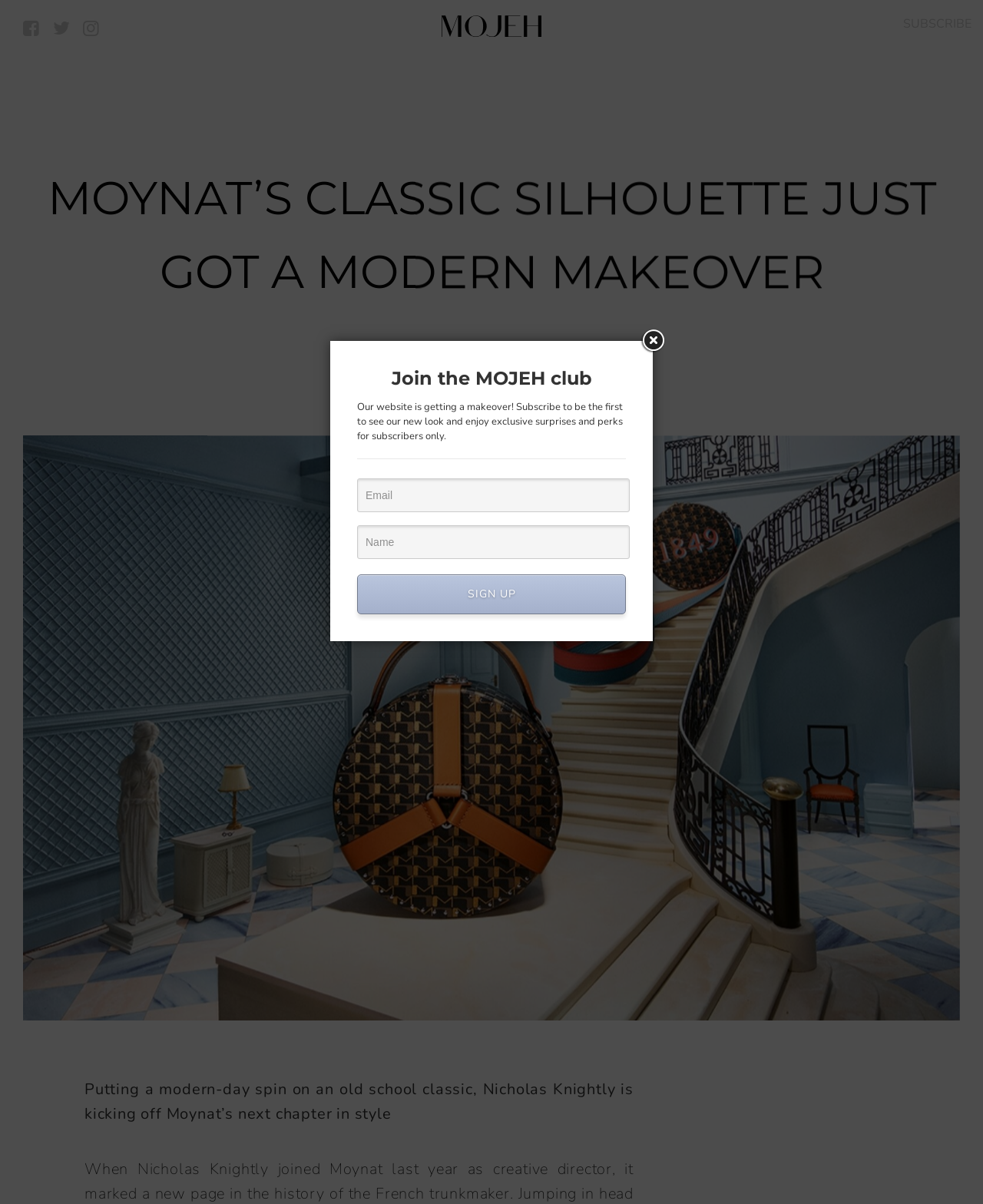Produce an elaborate caption capturing the essence of the webpage.

The webpage appears to be an article page from MOJEH, a luxury lifestyle magazine. At the top left corner, there are three social media links, followed by the MOJEH logo. On the top right corner, there is a "SUBSCRIBE" link. 

Below the top section, the main article title "MOYNAT’S CLASSIC SILHOUETTE JUST GOT A MODERN MAKEOVER" is prominently displayed, spanning almost the entire width of the page. 

Underneath the title, there is a date section showing "TUESDAY 29 MARCH 2022". 

The main article content is presented in a large figure section, which occupies most of the page's width and height. The article's introductory text "Putting a modern-day spin on an old school classic, Nicholas Knightly is kicking off Moynat’s next chapter in style" is located near the bottom of the figure section.

On the right side of the page, there is a section promoting the MOJEH club, with a heading "Join the MOJEH club" and a brief description of the benefits of subscribing. Below this, there are two text boxes for users to input their email and name, followed by a "SIGN UP" link.

There are a total of five links on the page, including the social media links, the "SUBSCRIBE" link, and the "SIGN UP" link. There is one image on the page, which is the MOJEH logo.